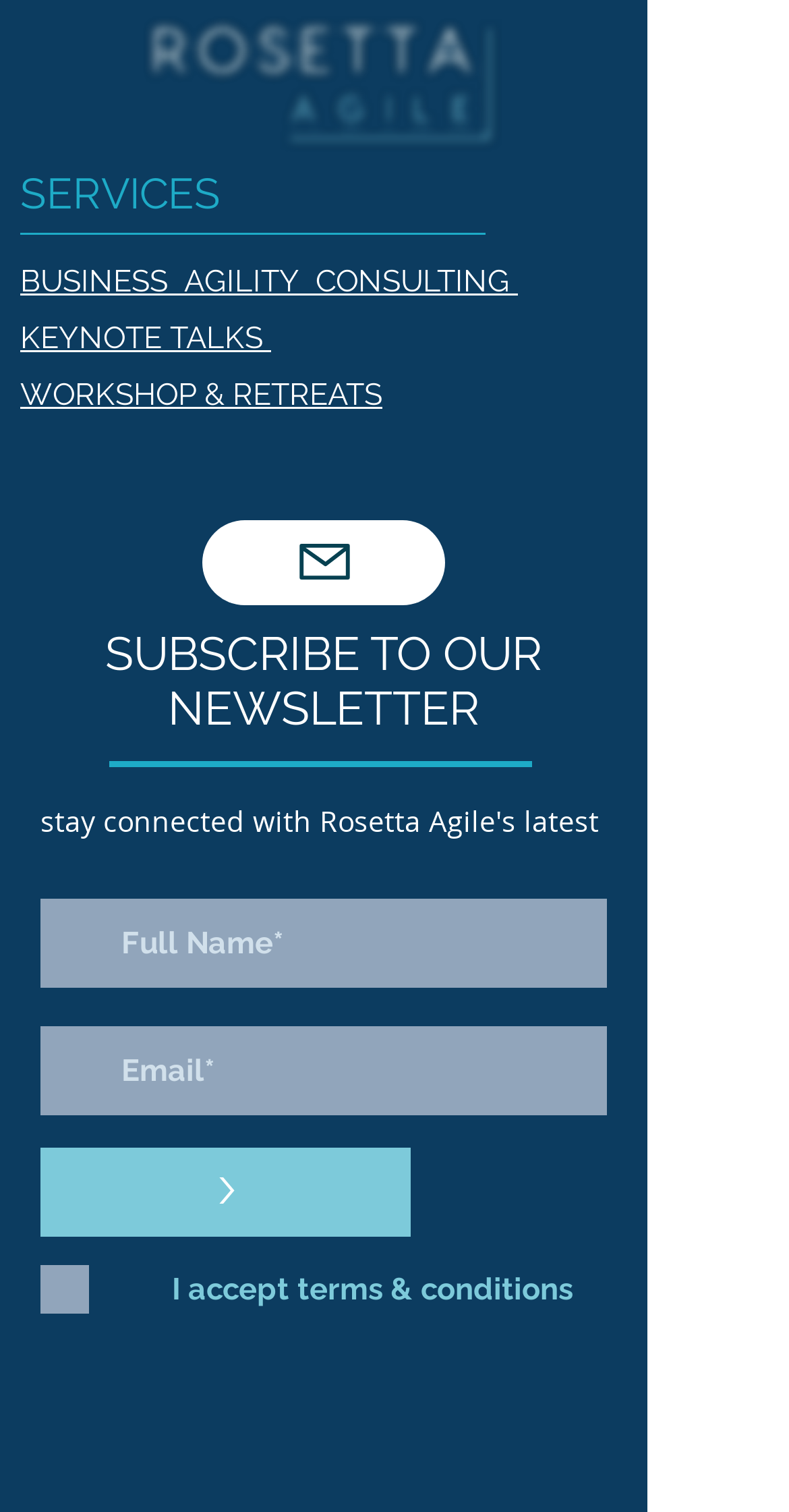Given the element description "aria-label="LinkedIn"" in the screenshot, predict the bounding box coordinates of that UI element.

[0.364, 0.283, 0.454, 0.33]